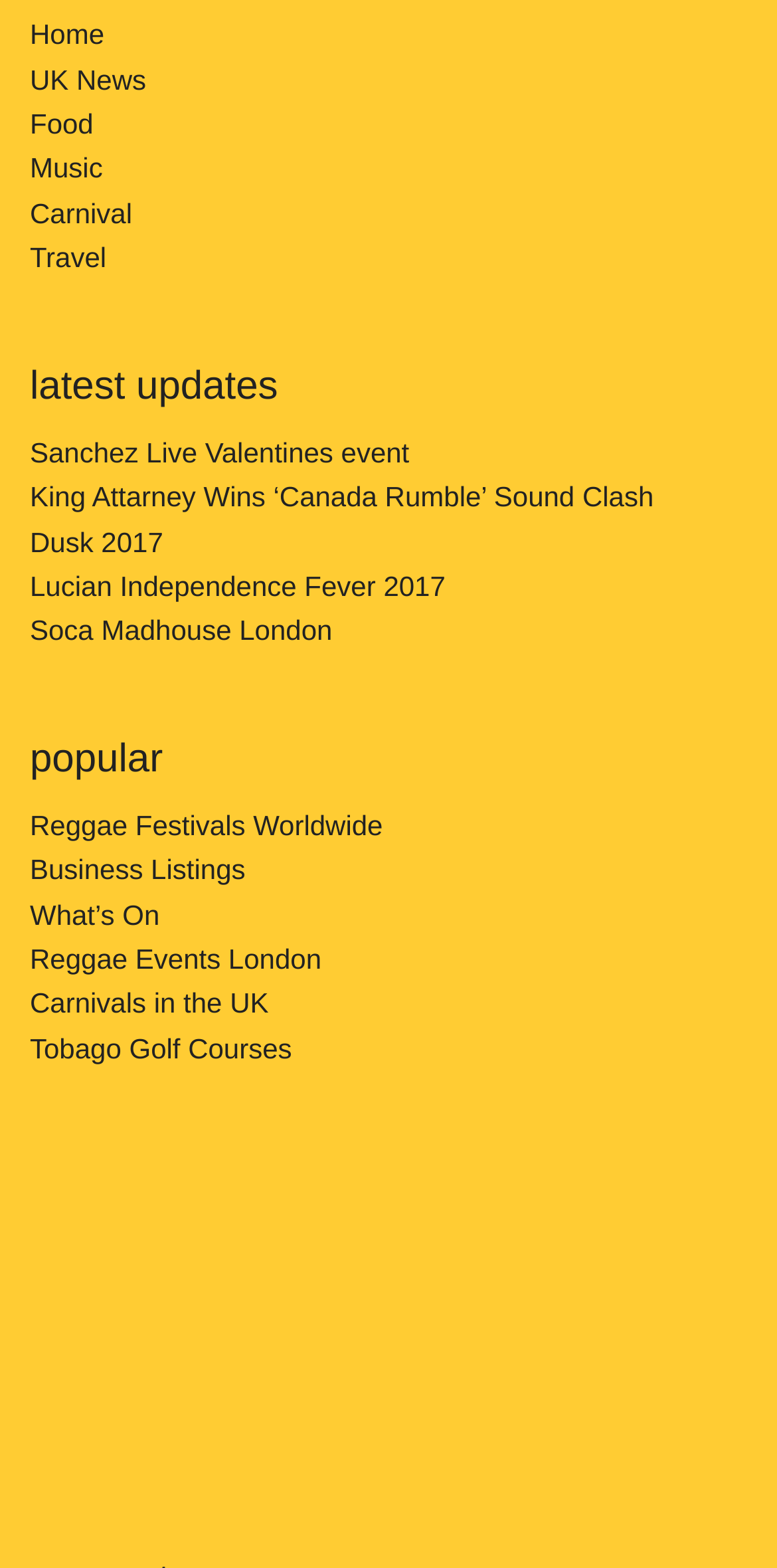Locate the bounding box coordinates of the element you need to click to accomplish the task described by this instruction: "Click on the 'Home' link".

[0.038, 0.012, 0.134, 0.032]